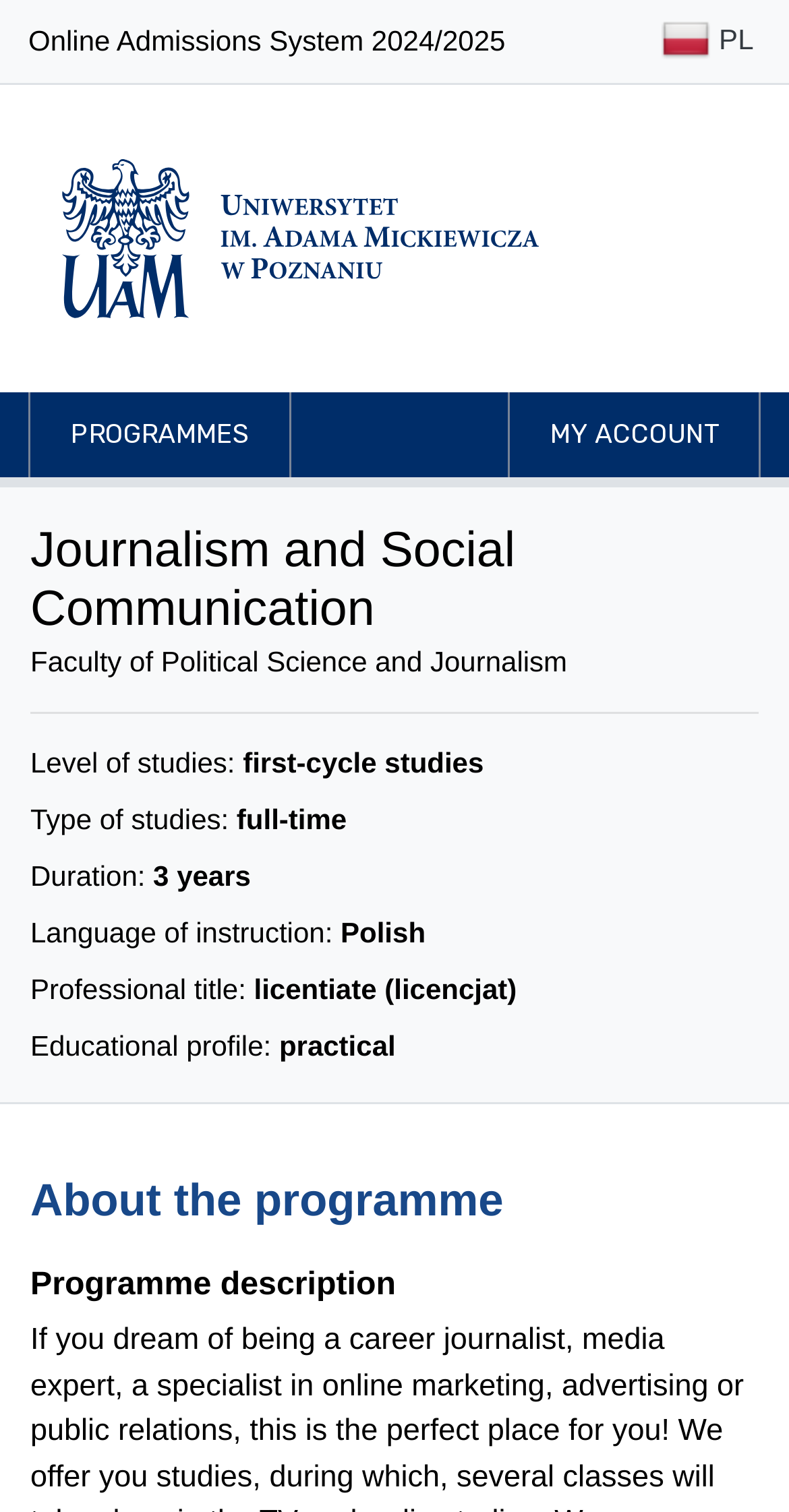What is the educational profile of the programme?
Examine the webpage screenshot and provide an in-depth answer to the question.

I found the answer by looking at the section that describes the programme details, where it says 'Educational profile:' and the corresponding answer is 'practical'.